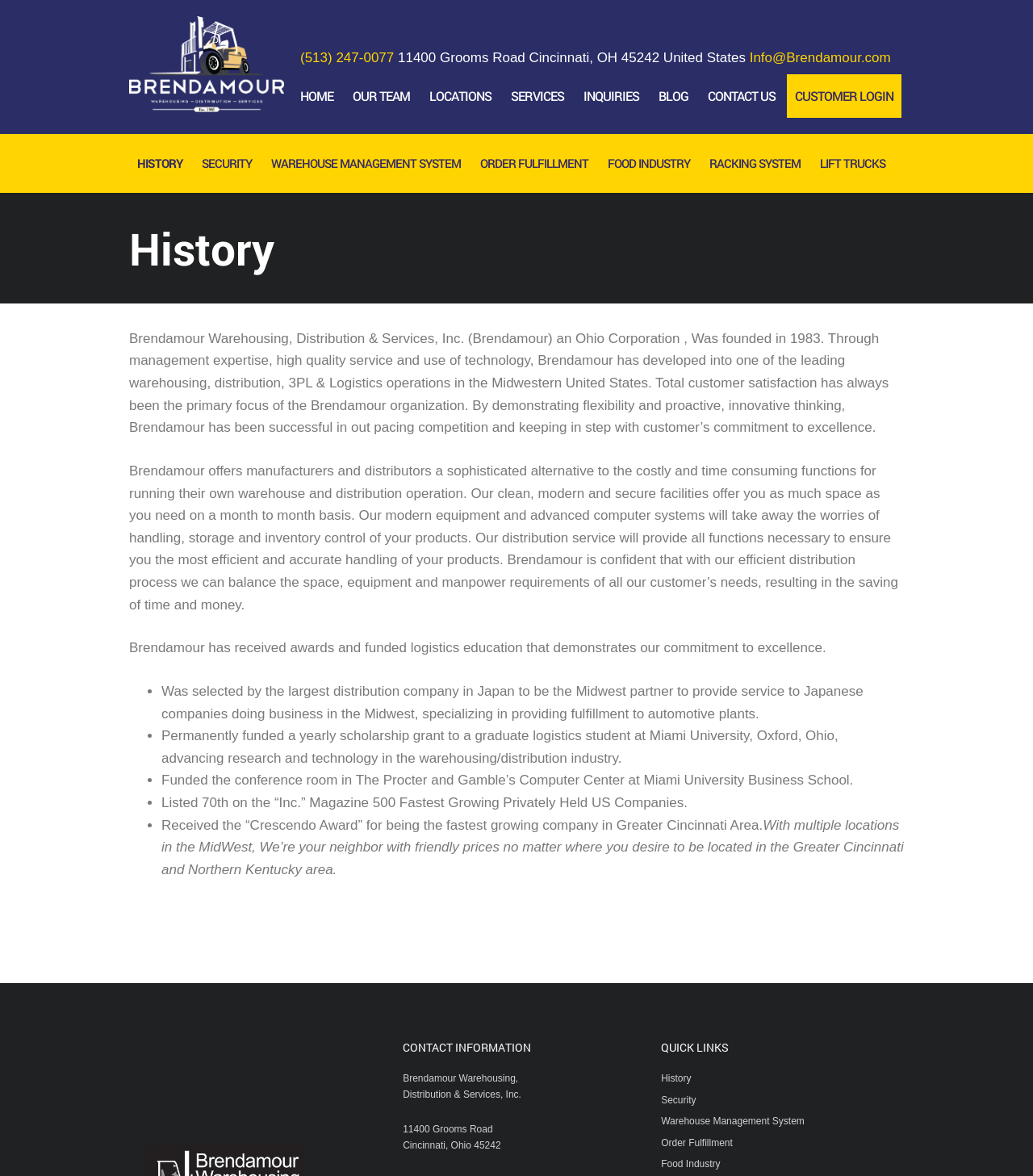Identify the bounding box coordinates of the area that should be clicked in order to complete the given instruction: "Click on the 'HOME' link". The bounding box coordinates should be four float numbers between 0 and 1, i.e., [left, top, right, bottom].

[0.283, 0.063, 0.33, 0.1]